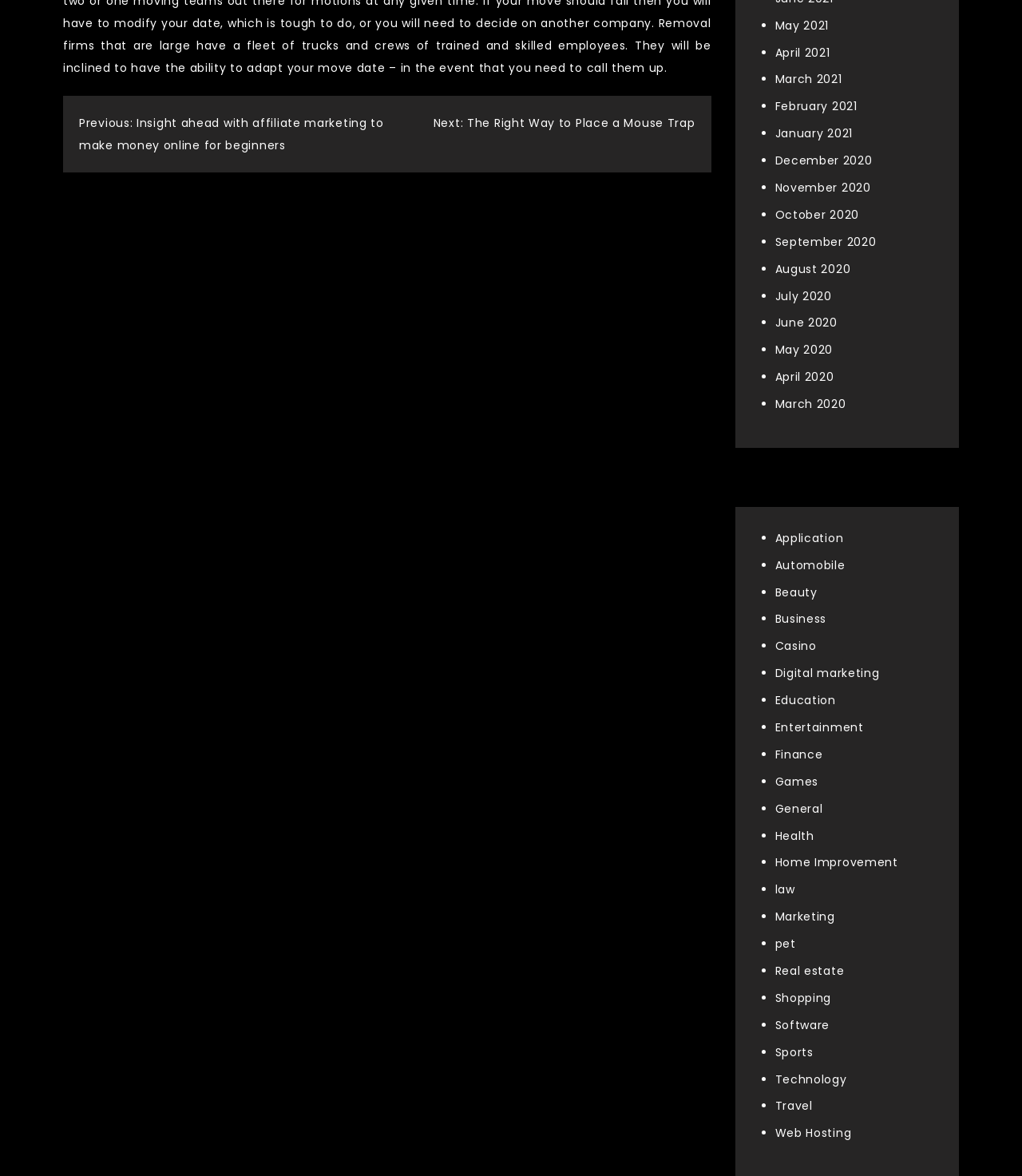From the details in the image, provide a thorough response to the question: What is the category with the first link?

I looked at the list of categories and found that the first link is 'Application', which is under the 'Categories' heading.